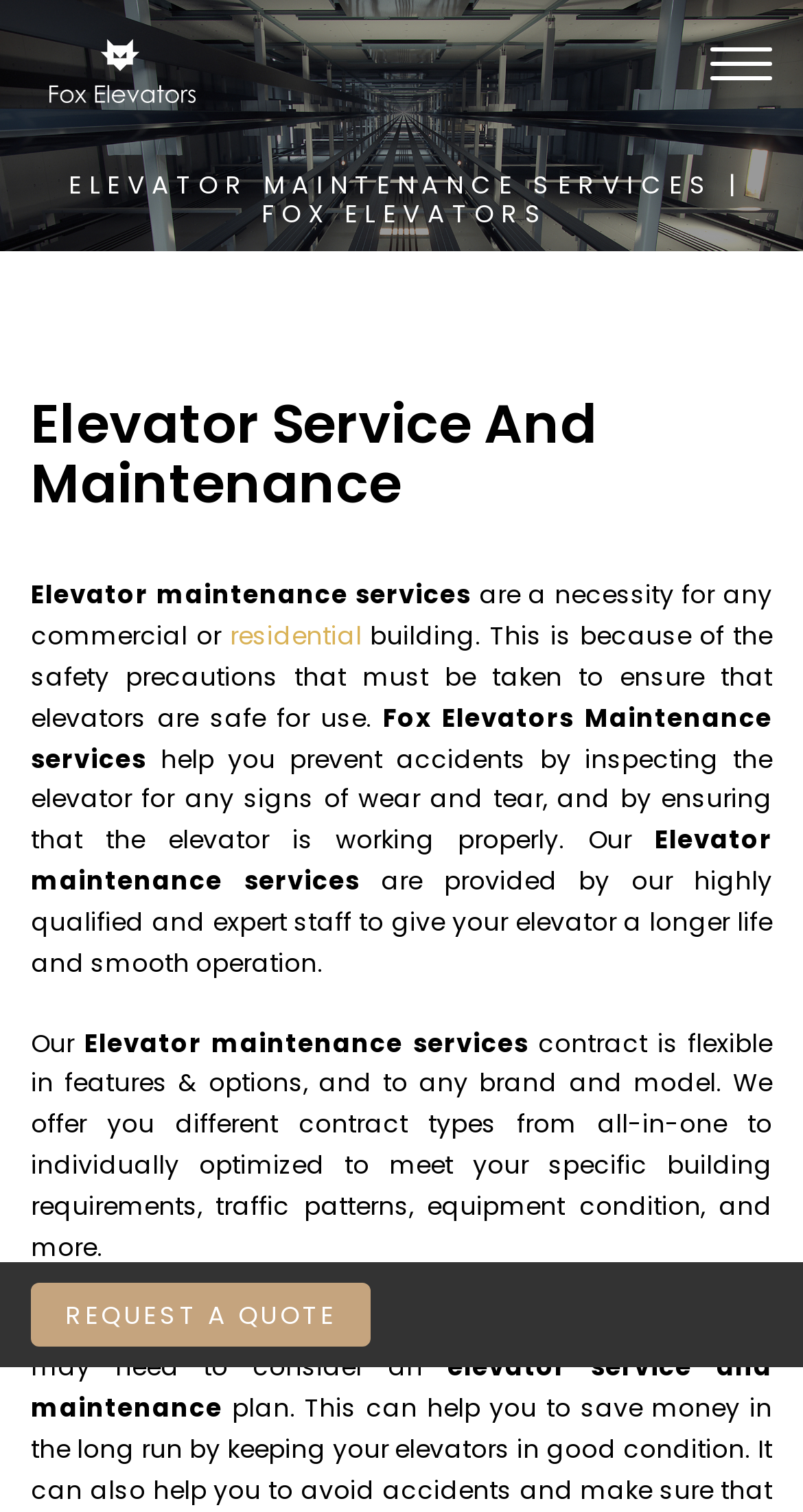Based on the element description: "Ebo Safo", identify the bounding box coordinates for this UI element. The coordinates must be four float numbers between 0 and 1, listed as [left, top, right, bottom].

None